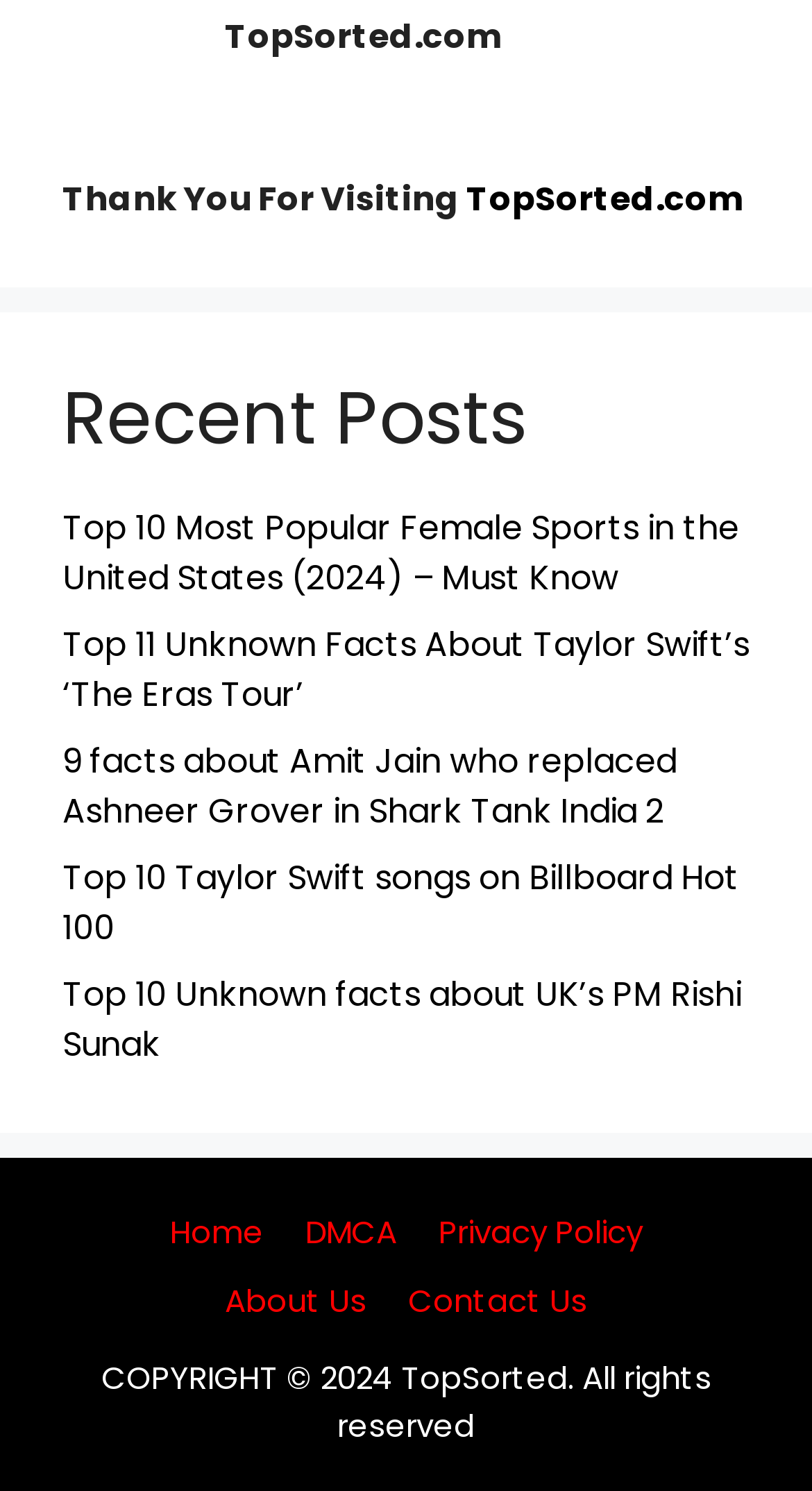Identify the bounding box coordinates for the UI element described as: "TopSorted.com".

[0.574, 0.118, 0.915, 0.15]